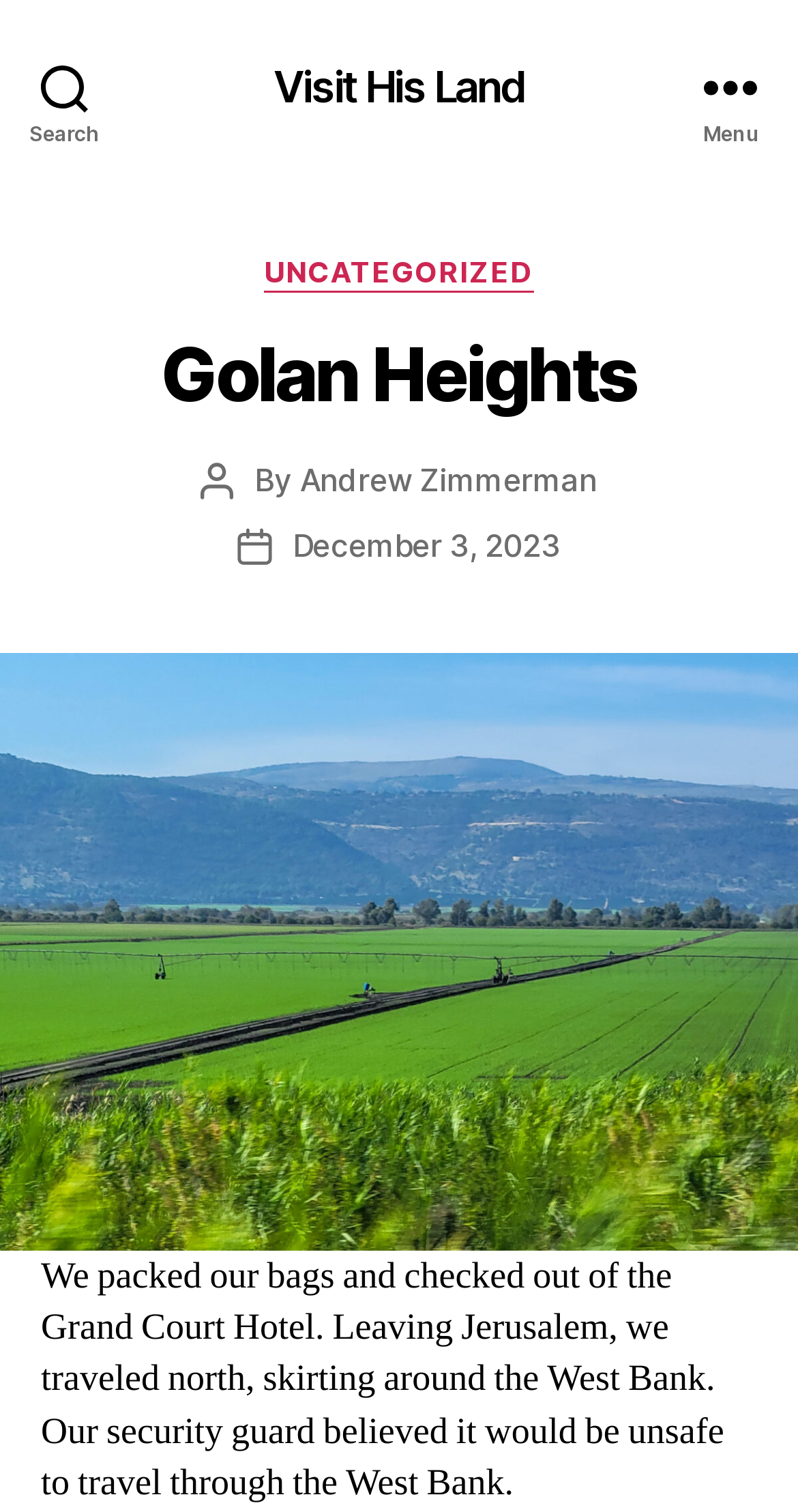What is the name of the author of the post?
Please answer the question with as much detail and depth as you can.

I found the answer by looking at the section that mentions 'Post author' and then finding the corresponding link that says 'Andrew Zimmerman'.